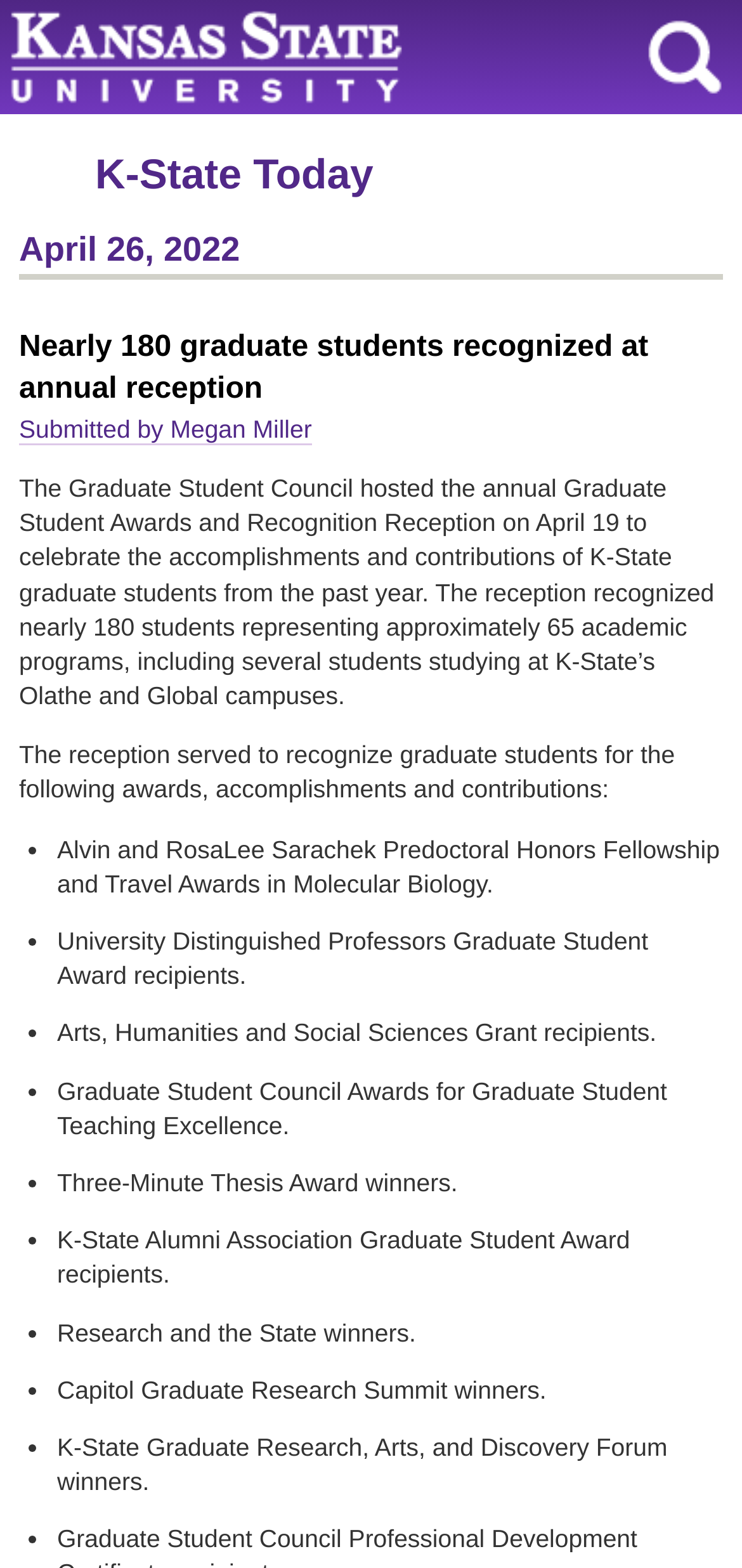Extract the main title from the webpage.

Kansas State University